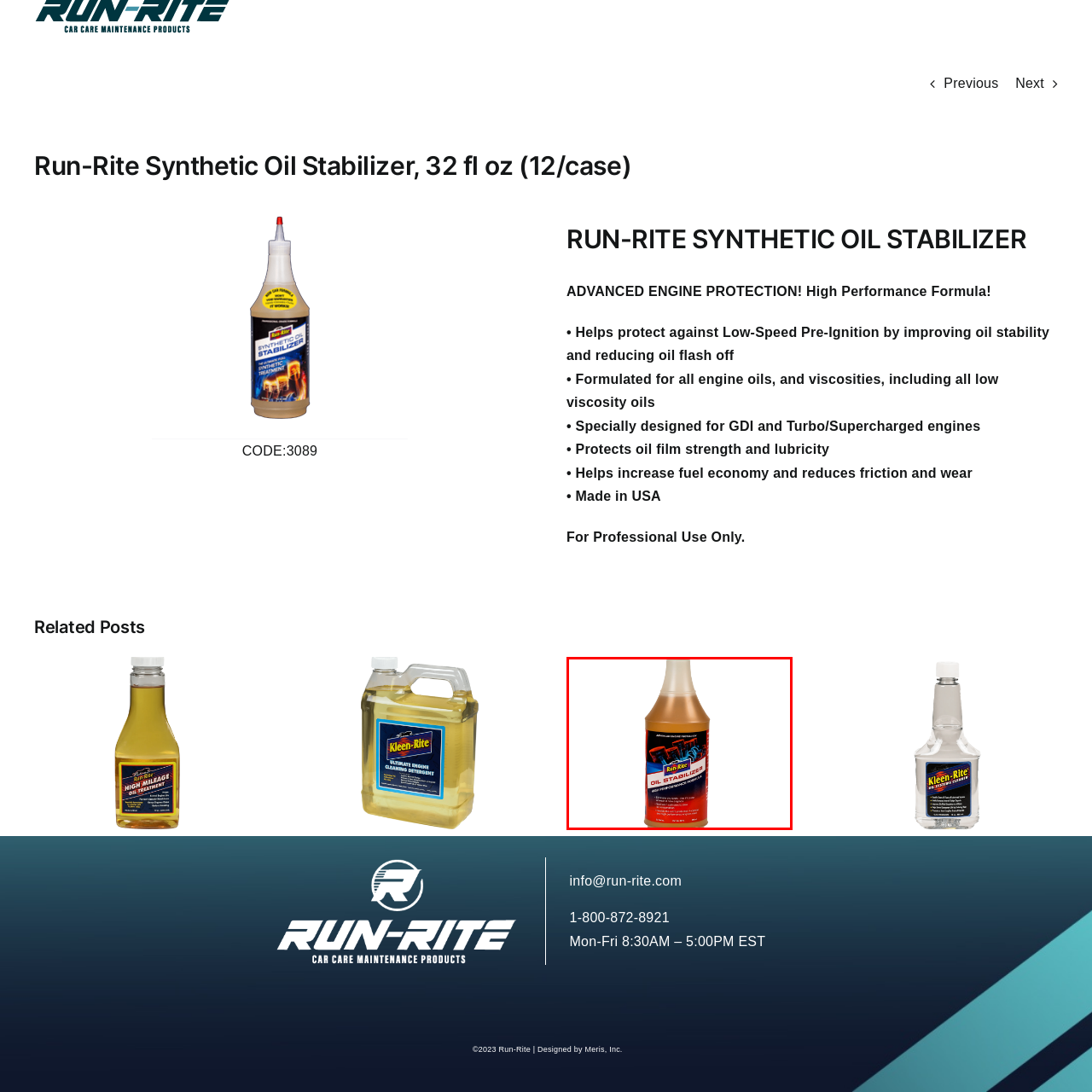Elaborate on the scene depicted within the red bounding box in the image.

The image showcases a bottle of Run-Rite Oil Stabilizer, specifically designed for advanced engine protection. This 32 fluid ounce product is presented in an eye-catching, amber-tinted bottle, highlighting its high-performance formula. Prominent text on the label emphasizes its oil stabilization capabilities, which are crucial for enhancing engine longevity and performance. The packaging is designed to attract professional users, indicating its formulation for various engine oils and viscosities, including low viscosity options. This stabilizer aims to protect against low-speed pre-ignition, enhance fuel economy, and reduce friction and wear, making it an essential addition for maintaining the health of GDI and turbo/supercharged engines.